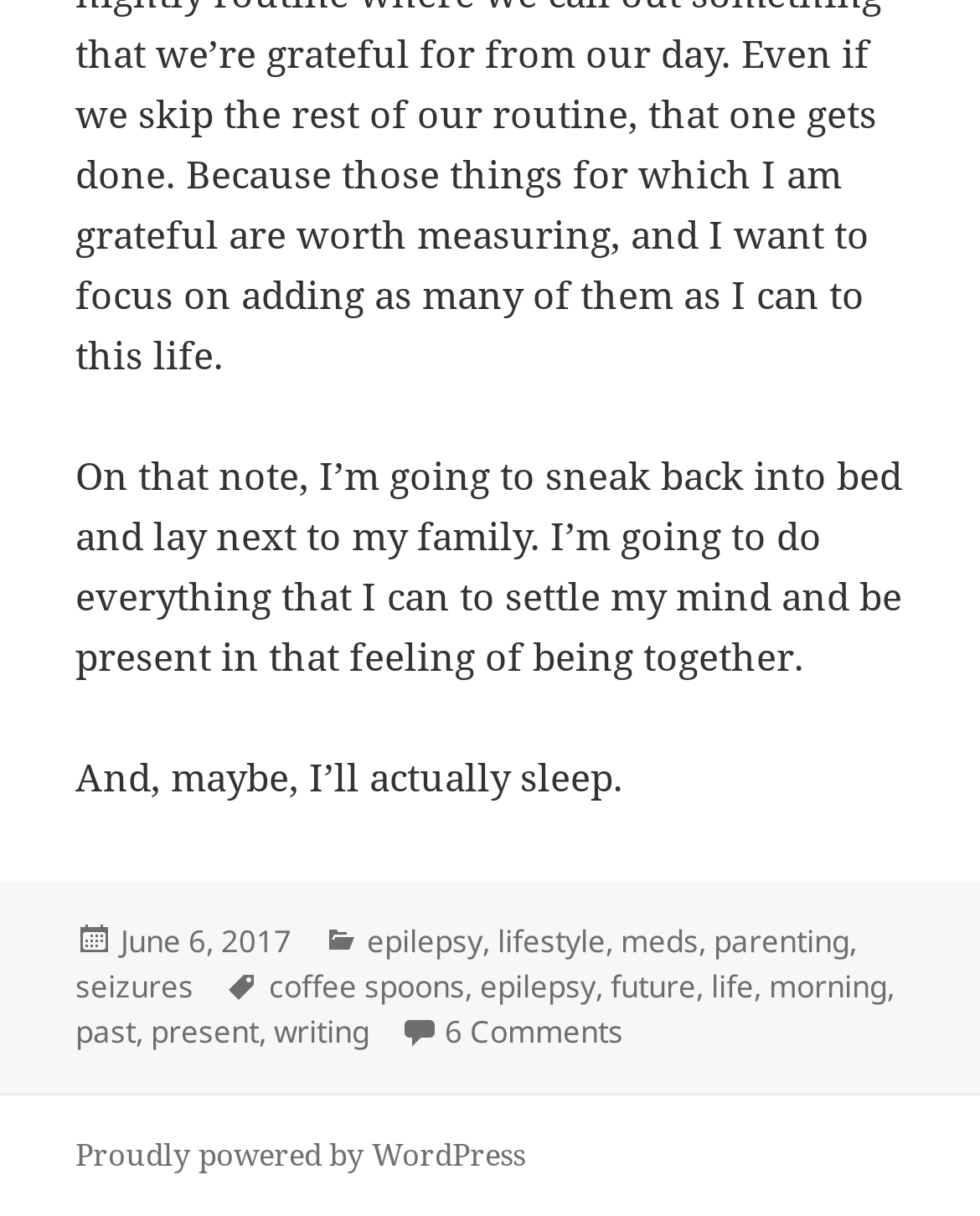What is the author's plan after writing this post?
Answer the question with a detailed explanation, including all necessary information.

The author mentions at the end of the post that they are going to sneak back into bed and lay next to their family, and maybe they will actually sleep, indicating that the author's plan after writing this post is to rest or sleep.